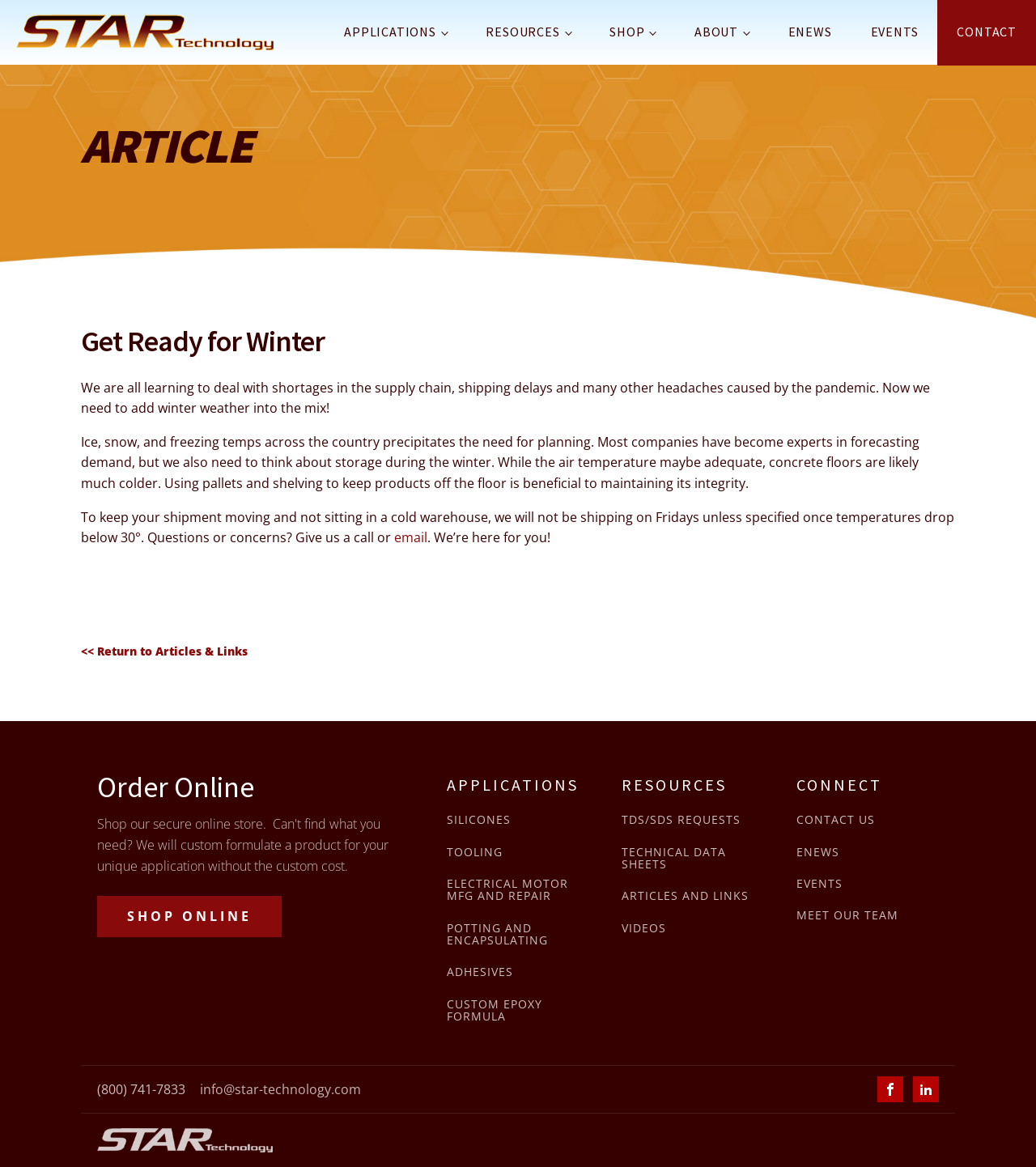Craft a detailed narrative of the webpage's structure and content.

The webpage is about Star Technology, with a focus on preparing for winter. At the top, there is a link to the left, followed by a heading that reads "ARTICLE" and another heading that reads "Get Ready for Winter". Below these headings, there are three paragraphs of text that discuss the challenges of dealing with winter weather, the importance of planning and storage, and the company's shipping policies during the winter season.

To the right of the paragraphs, there is a section with several links, including "Order Online", "APPLICATIONS", "RESOURCES", and "CONNECT". The "APPLICATIONS" section has links to various topics such as "SILICONES", "TOOLING", and "ADHESIVES". The "RESOURCES" section has links to "TDS/SDS REQUESTS", "TECHNICAL DATA SHEETS", and "ARTICLES AND LINKS". The "CONNECT" section has links to "CONTACT US", "ENEWS", and "EVENTS".

At the bottom of the page, there is a section with contact information, including a phone number and an email address. There are also links to the company's Facebook and LinkedIn pages, represented by icons. Additionally, there is a link to return to the "Articles & Links" page at the bottom left.